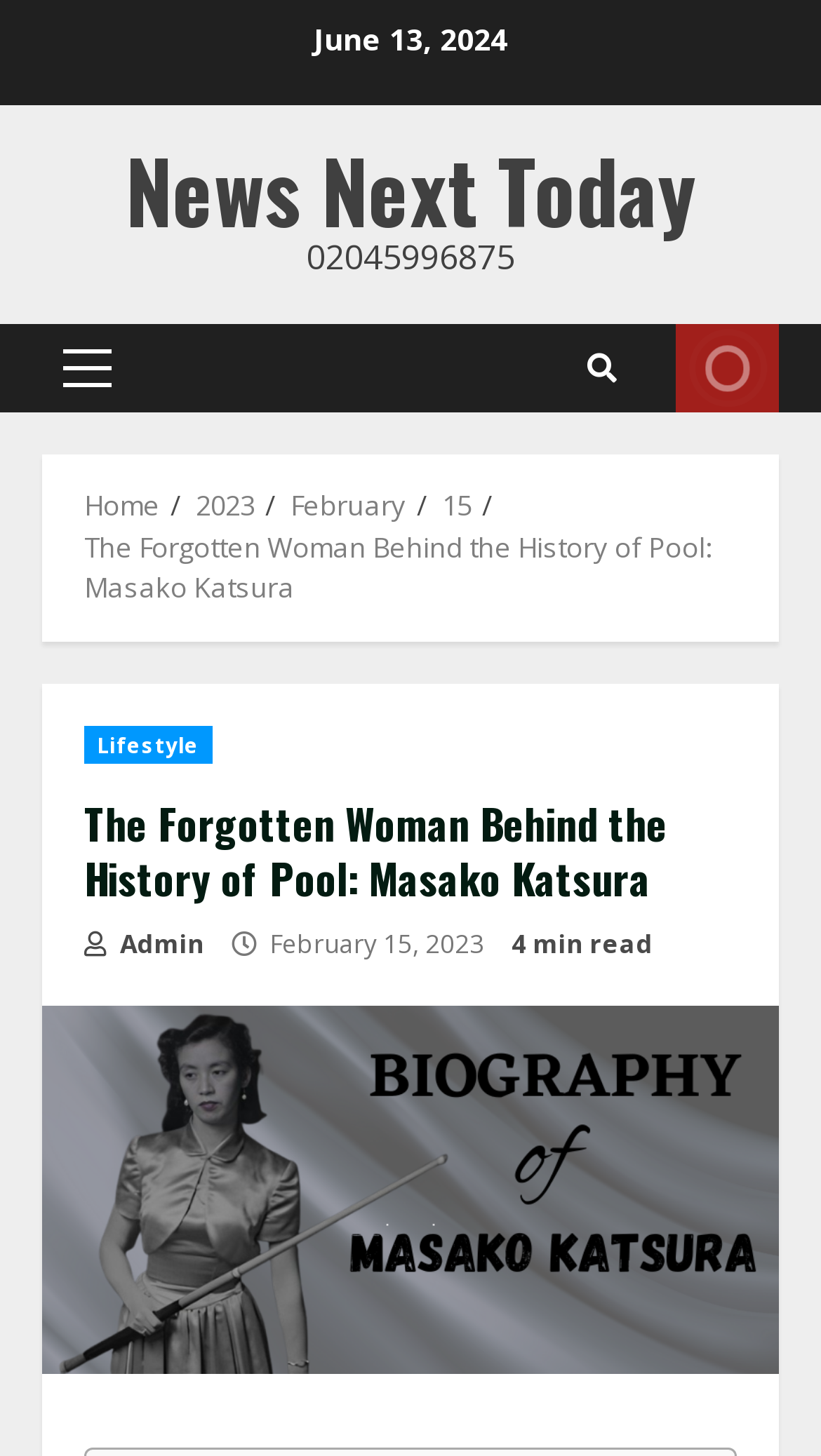Please determine the bounding box coordinates of the section I need to click to accomplish this instruction: "Click on the 'LIVE' button".

[0.823, 0.223, 0.949, 0.283]